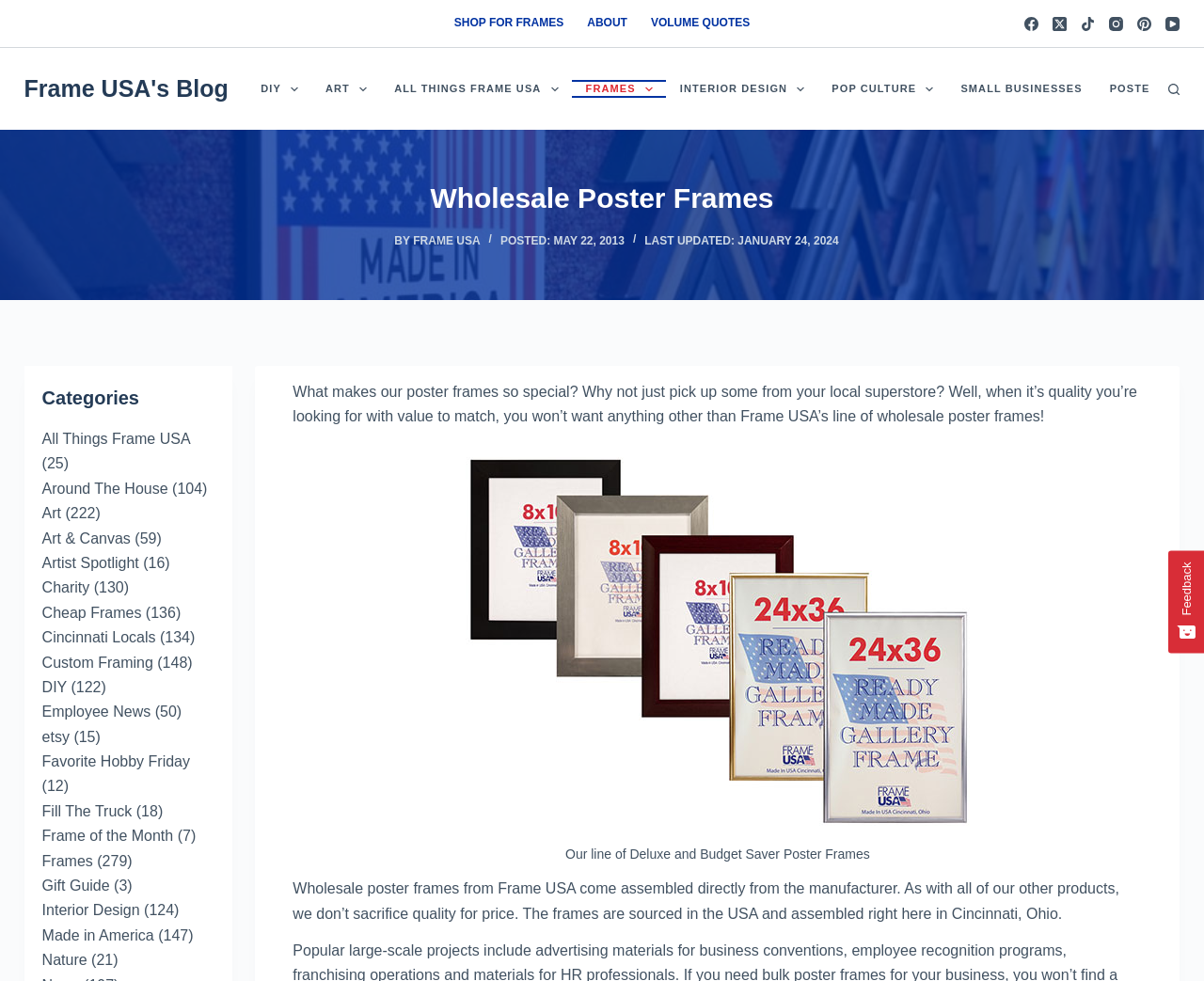What is the purpose of the 'Search' button?
Analyze the screenshot and provide a detailed answer to the question.

The 'Search' button is located at the top right corner of the webpage, and its purpose is to allow users to search for specific content within the website. This is a common feature found on many websites, and its presence suggests that the website has a large amount of content that users may want to search through.